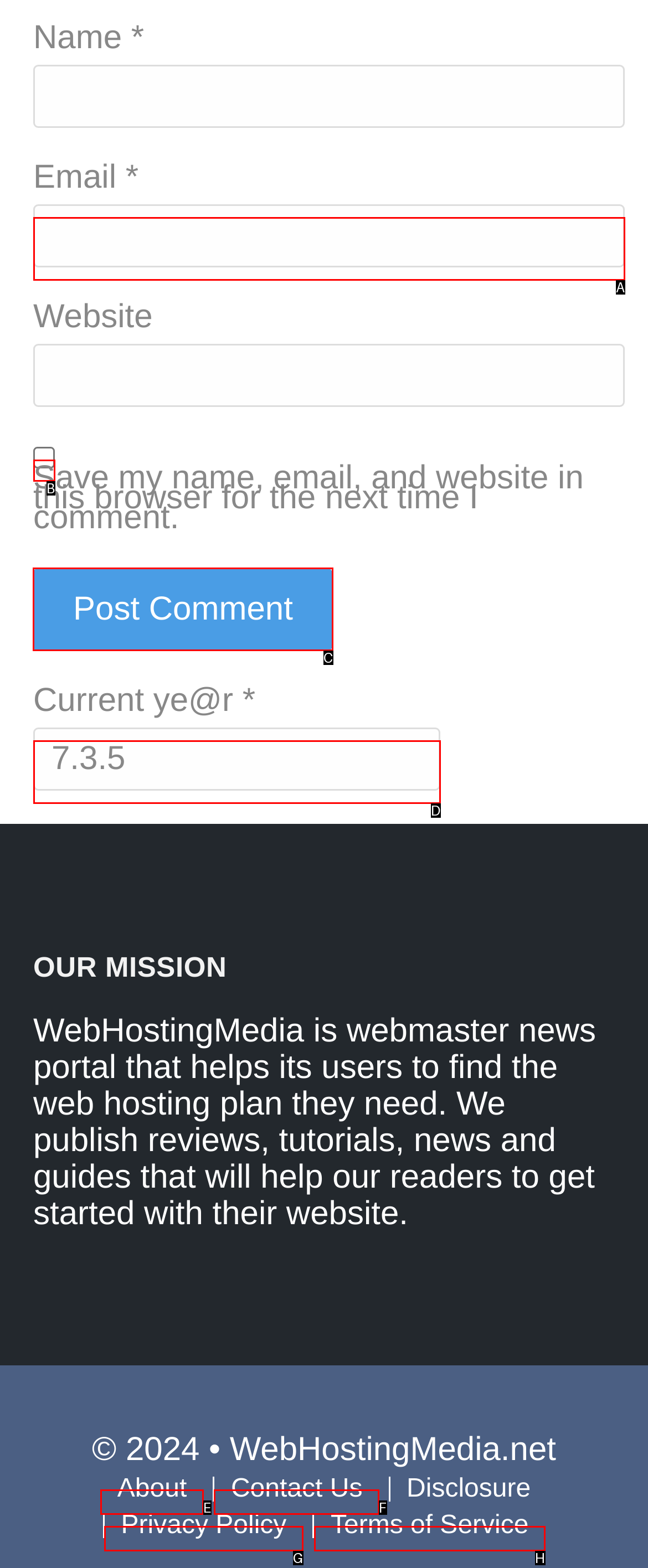Identify the correct UI element to click to achieve the task: Click the Post Comment button.
Answer with the letter of the appropriate option from the choices given.

C